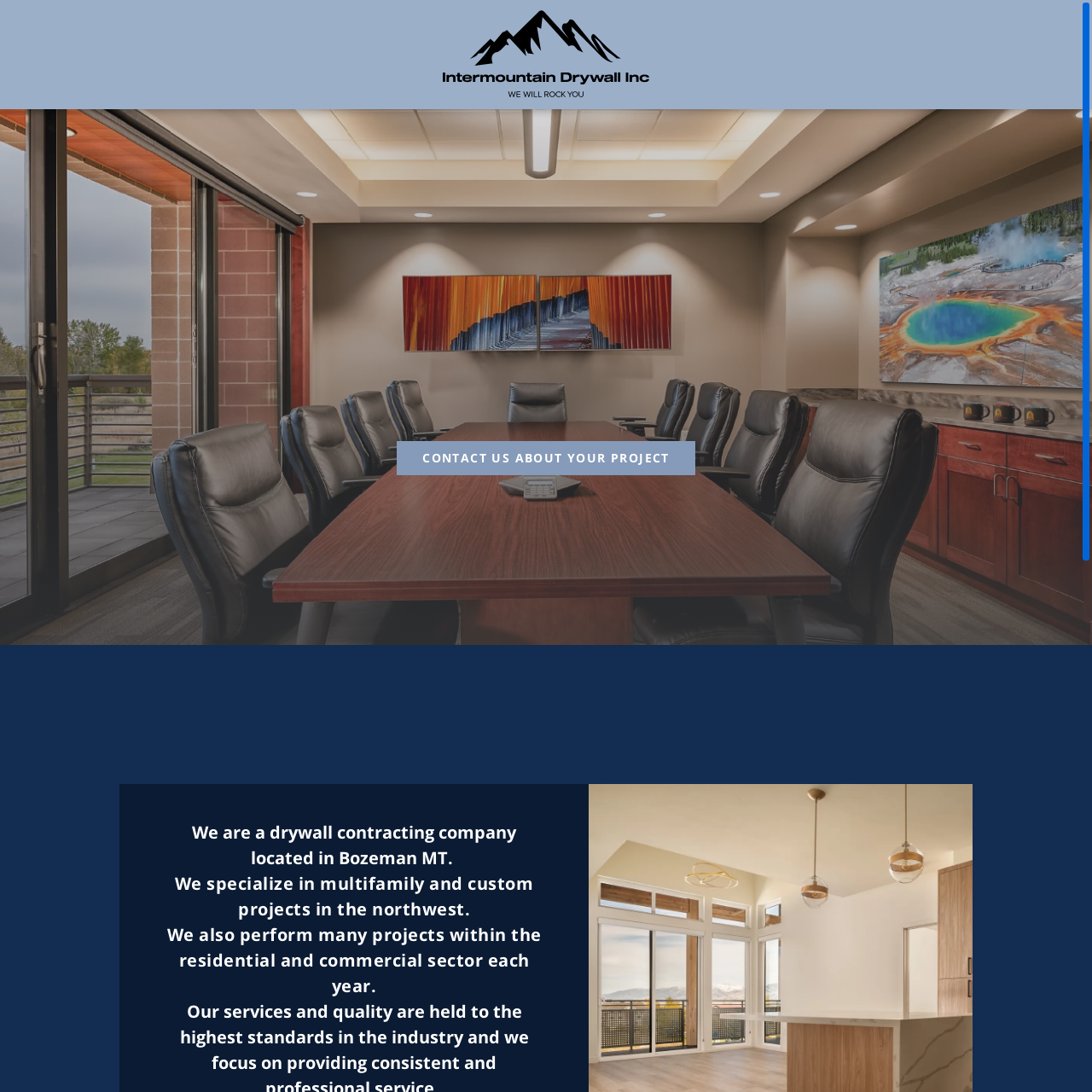What is the call-to-action on the webpage?
Provide an in-depth answer to the question, covering all aspects.

By examining the webpage, I can see that the call-to-action is a link that says 'CONTACT US ABOUT YOUR PROJECT', which encourages visitors to get in touch with Intermountain Drywall to discuss their project needs.